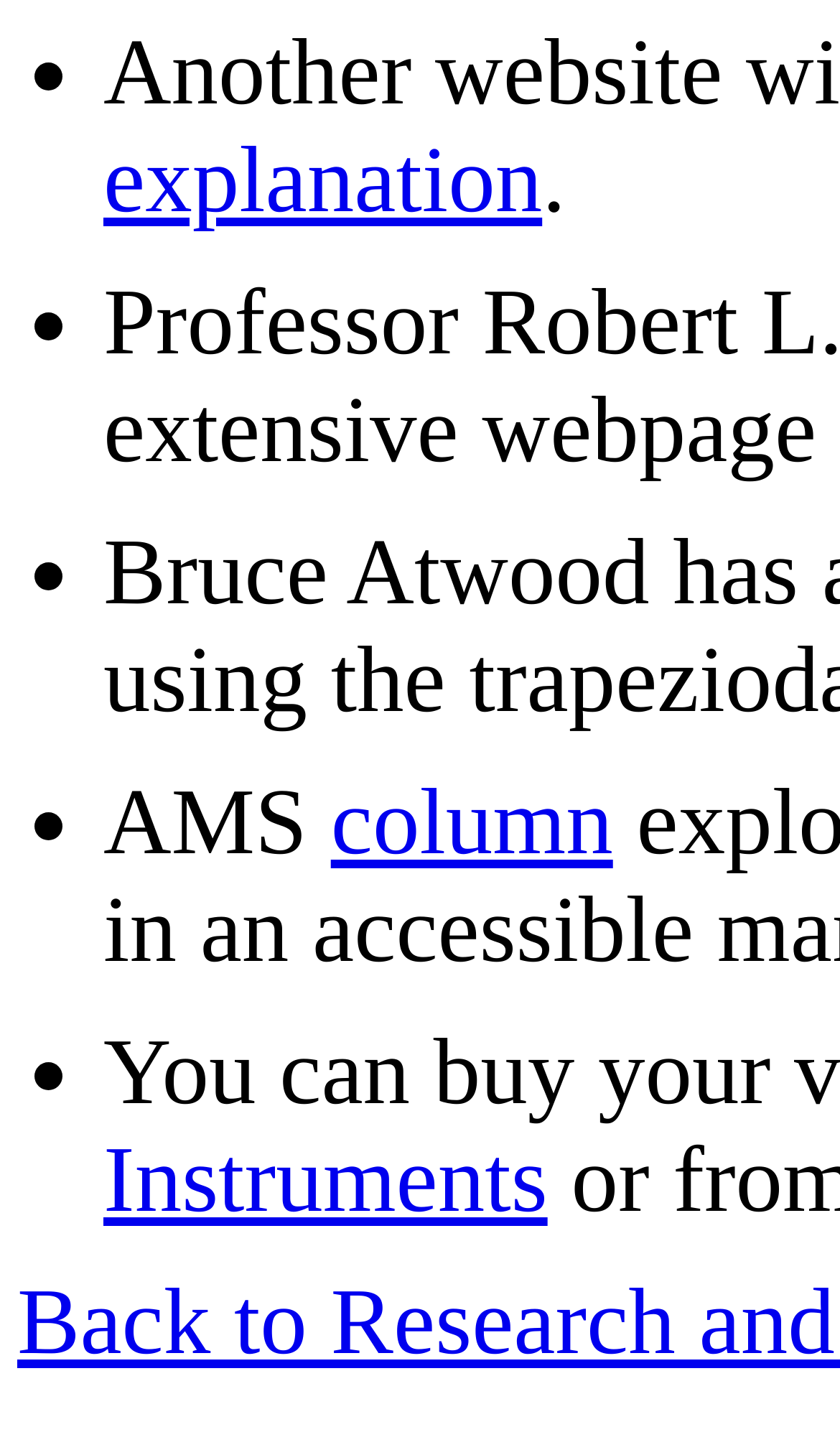Respond to the question below with a single word or phrase:
How many list markers are there?

5